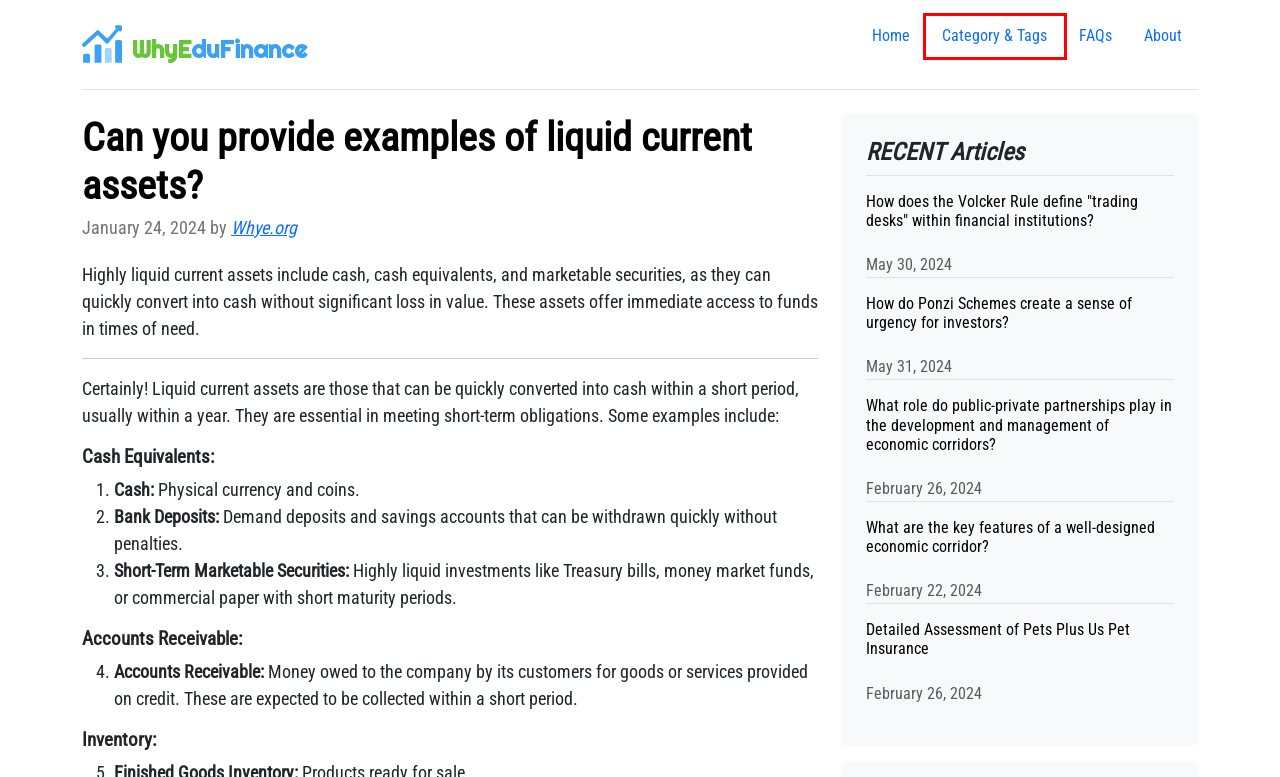You are given a screenshot of a webpage with a red bounding box around an element. Choose the most fitting webpage description for the page that appears after clicking the element within the red bounding box. Here are the candidates:
A. Archives - Nov 2023 - Whye.org
B. About - Whye.org
C. Archives - Aug 2023 - Whye.org
D. Archives - Sep 2023 - Whye.org
E. All Tags - Whye.org
F. Archives - Feb 2024 - Whye.org
G. WhyEduFinance: Exploring Financial Wisdom at WhyE.org
H. Archives - Oct 2023 - Whye.org

E